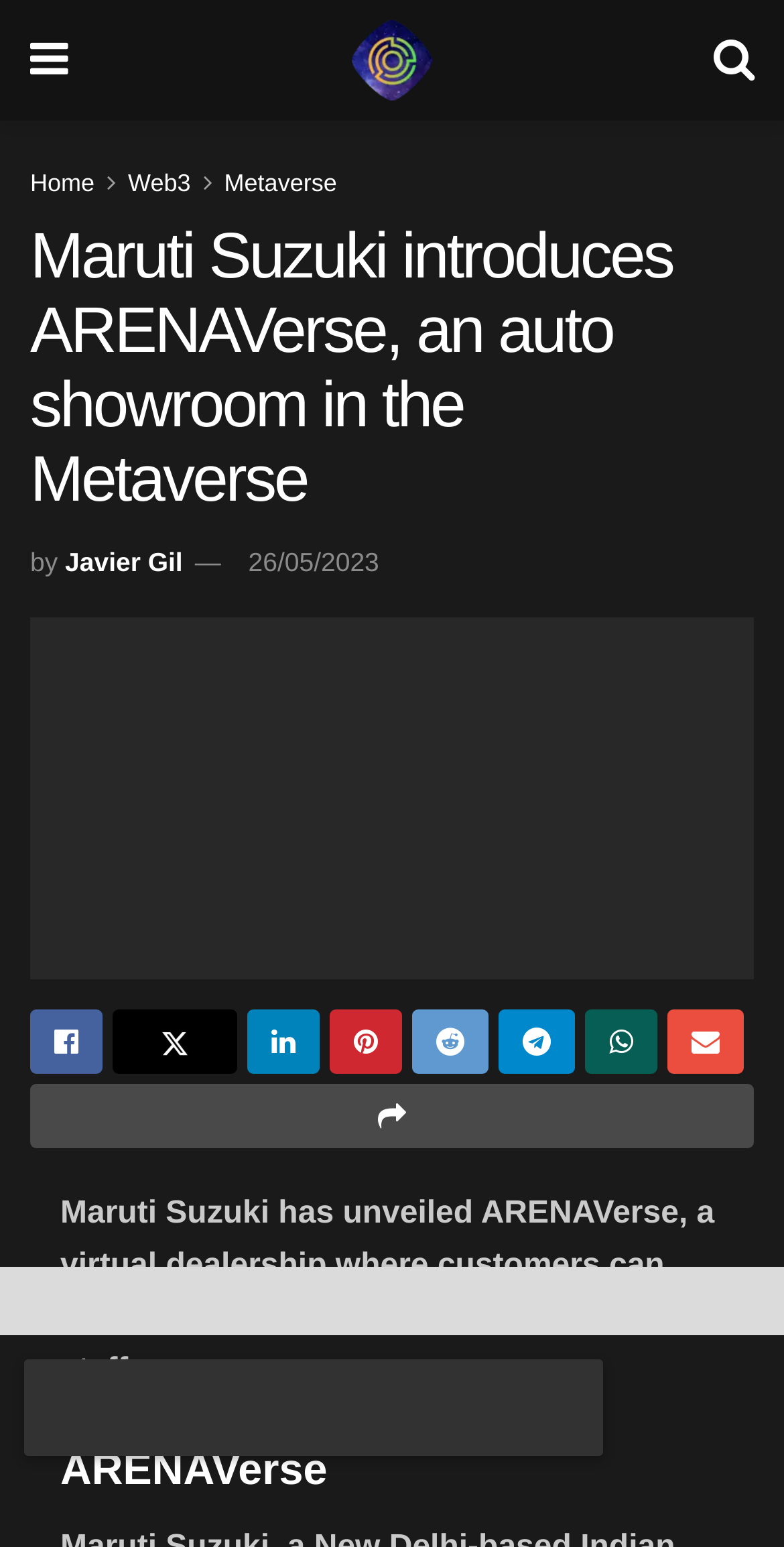Give a detailed overview of the webpage's appearance and contents.

The webpage is about Maruti Suzuki's introduction of ARENAVerse, a virtual dealership in the Metaverse. At the top left, there is a link with a Facebook icon, and next to it, a link to "Geek Metaverse News" with an accompanying image. On the top right, there is a link with a Twitter icon. 

Below these icons, there are four links: "Home", "Web3", "Metaverse", and a few more. The main heading "Maruti Suzuki introduces ARENAVerse, an auto showroom in the Metaverse" is located below these links. 

Following the heading, there is a byline with the author's name "Javier Gil" and the date "26/05/2023". Below this, there is a link to the article with a large accompanying image that takes up most of the width of the page. 

On the right side of the image, there are several social media links, including Facebook, Twitter, and LinkedIn. Below the image, there is a brief summary of the article, stating that Maruti Suzuki has unveiled ARENAVerse, a virtual dealership where customers can explore vehicles and interact with sales staff. 

Finally, at the bottom of the page, there is a heading "ARENAVerse" and a large link that spans the entire width of the page.